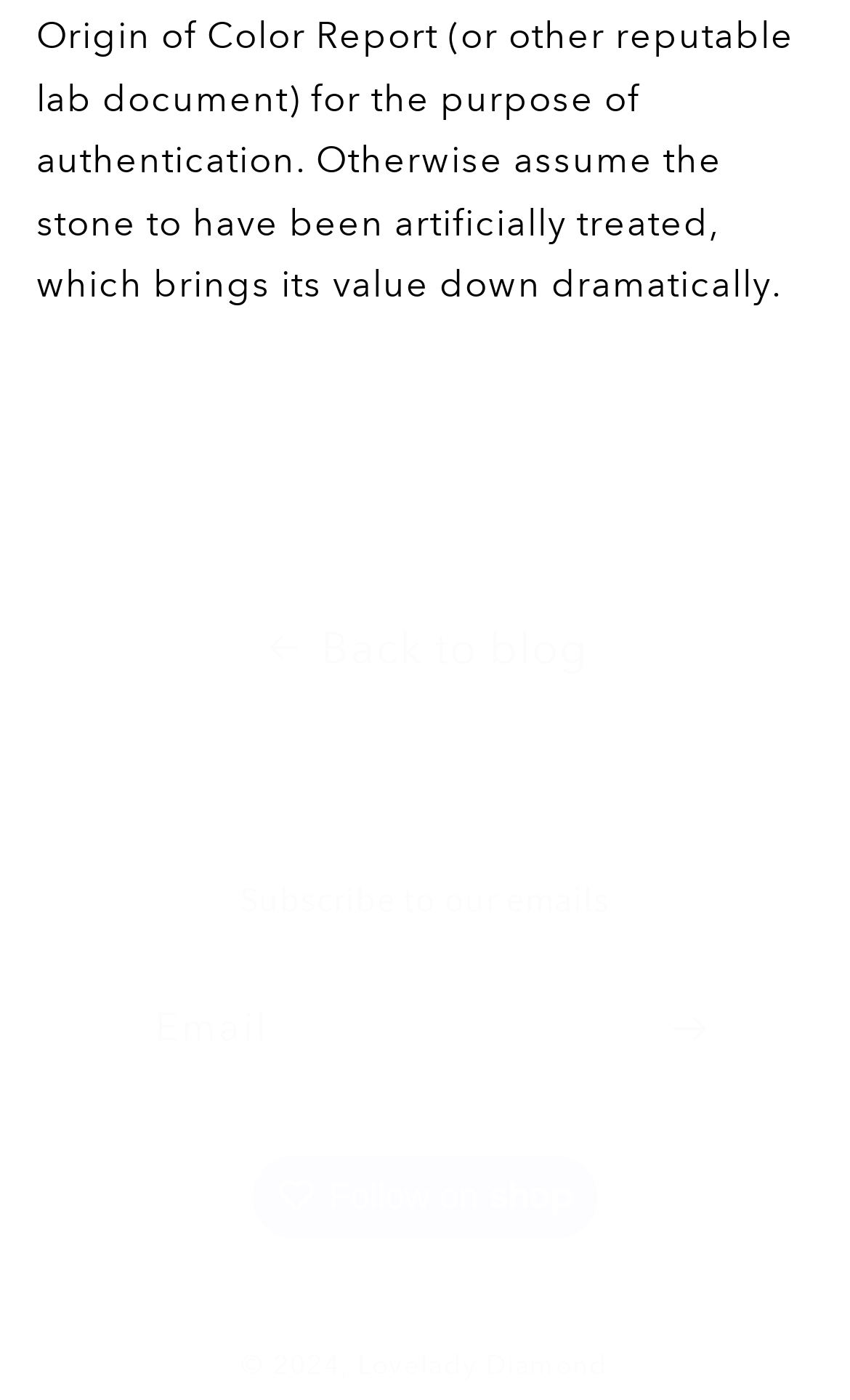What is the copyright year of the webpage?
Please use the image to provide an in-depth answer to the question.

The text '© 2024,' is present at the bottom of the webpage, indicating that the copyright year of the webpage is 2024.